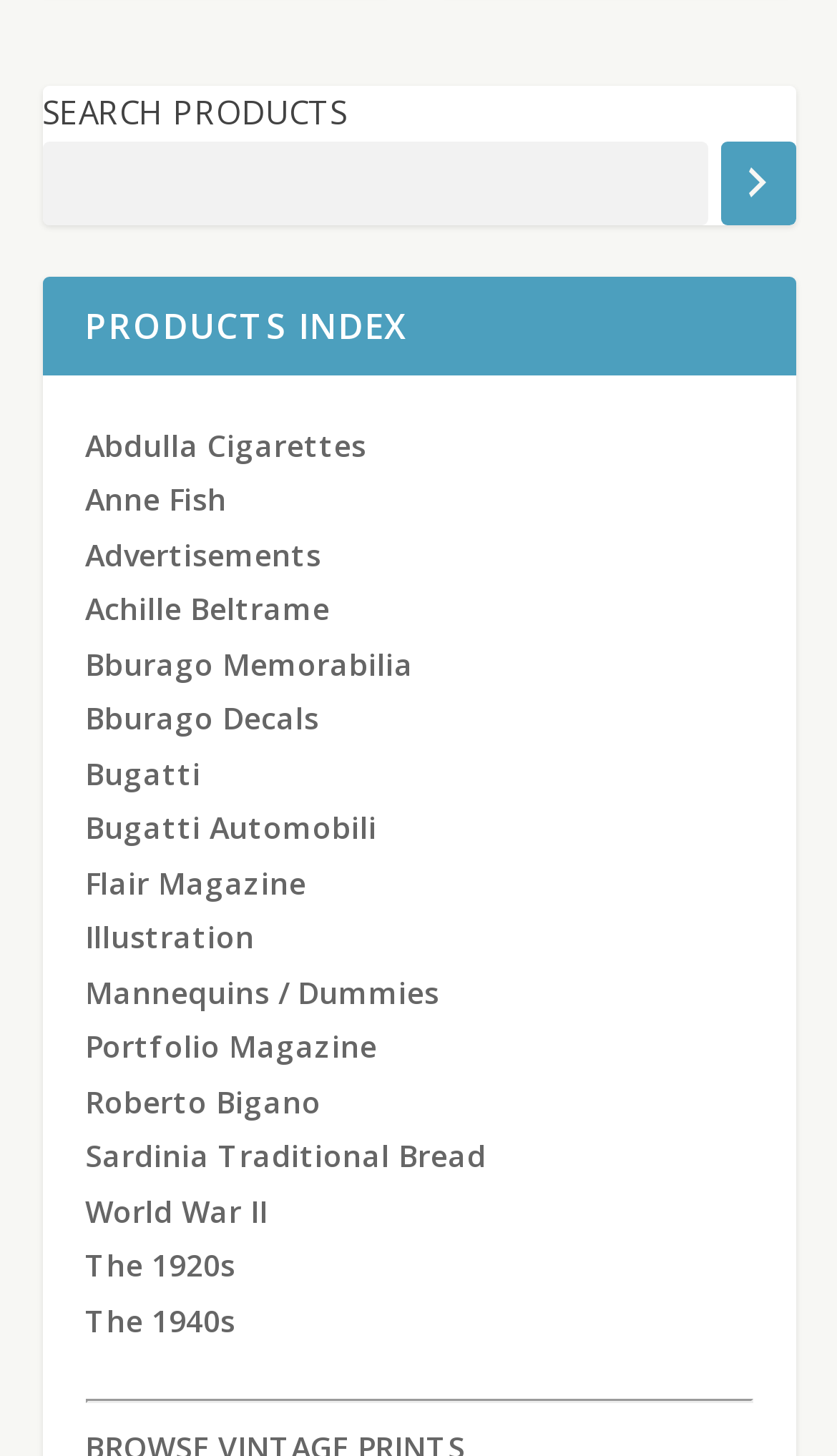Identify the bounding box coordinates for the UI element that matches this description: "name="form_fields[name]" placeholder="Name *"".

None